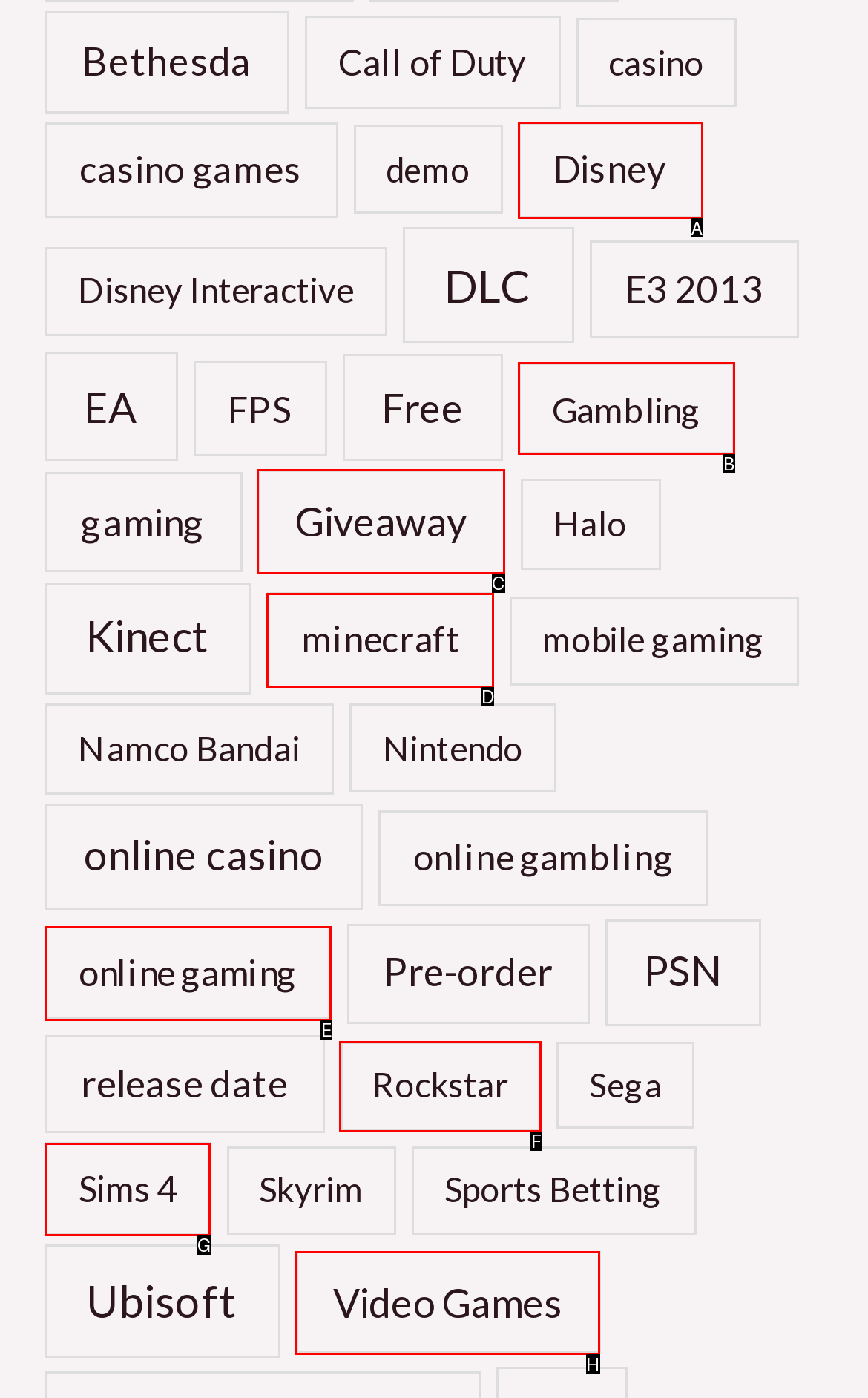Determine the right option to click to perform this task: Browse Video Games
Answer with the correct letter from the given choices directly.

H